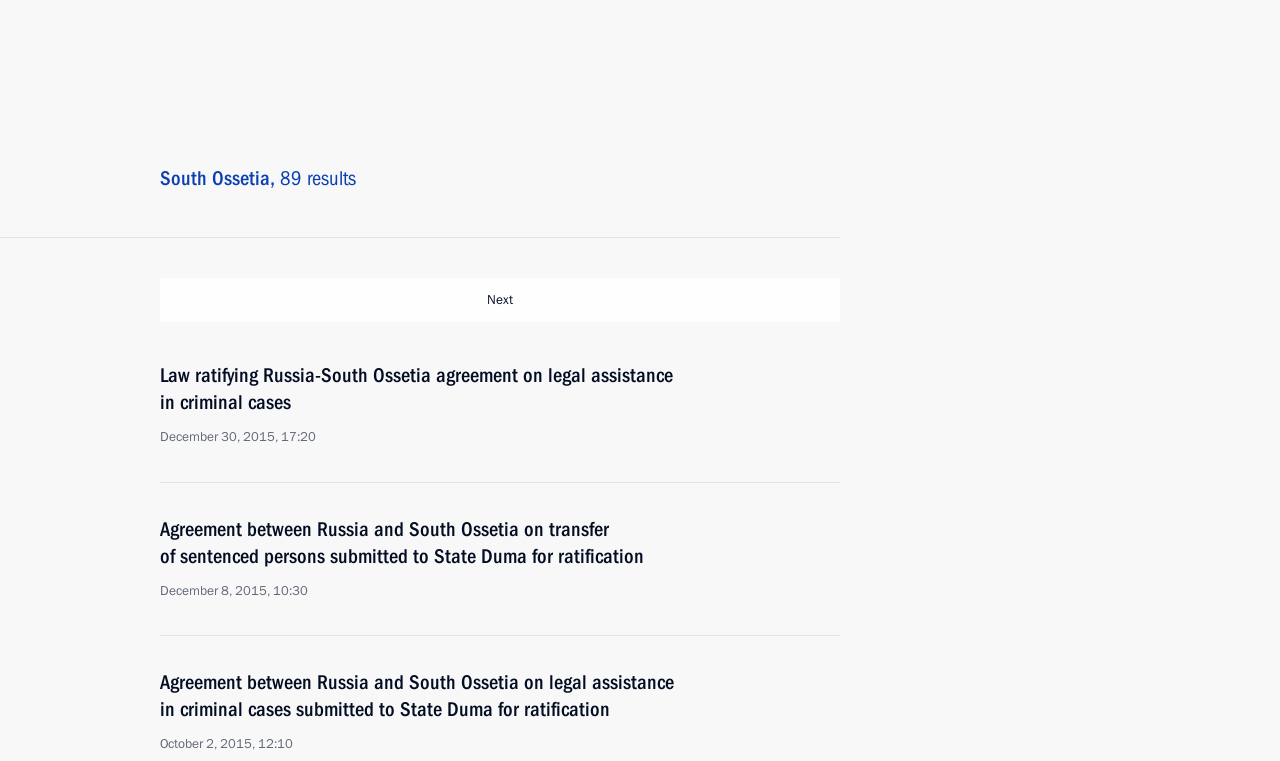How many links are there in the main menu?
Please give a detailed answer to the question using the information shown in the image.

I counted the number of links under the navigation 'Main menu' and found 7 links: 'Events', 'Structure', 'Videos and Photos', 'Documents', 'Contacts', 'Search', and 'All topics'.